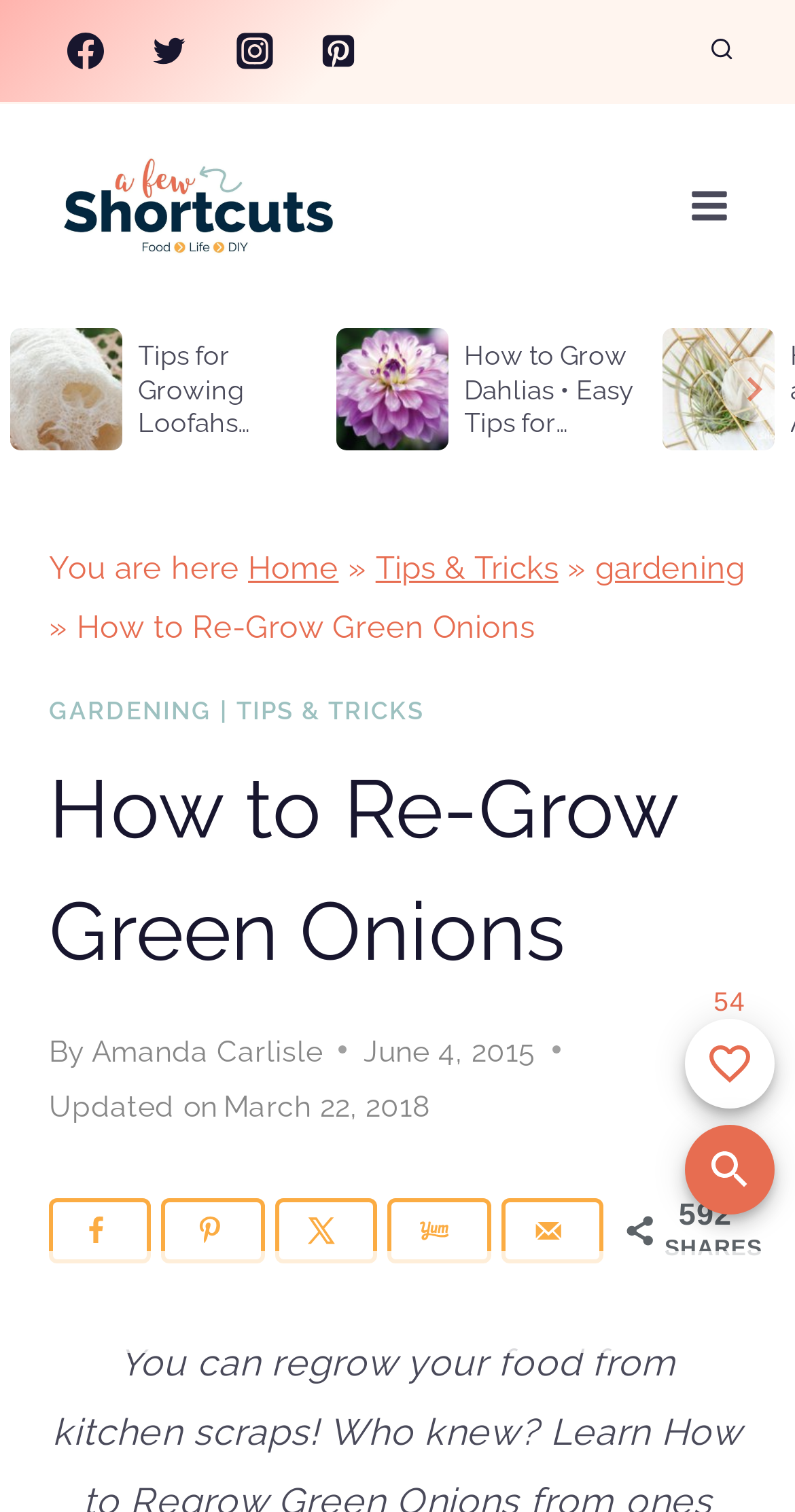Please provide a comprehensive response to the question below by analyzing the image: 
What is the topic of the webpage?

The webpage is about gardening, specifically about growing green onions from kitchen scraps. This can be inferred from the header 'How to Re-Grow Green Onions' and the links to other gardening-related topics.